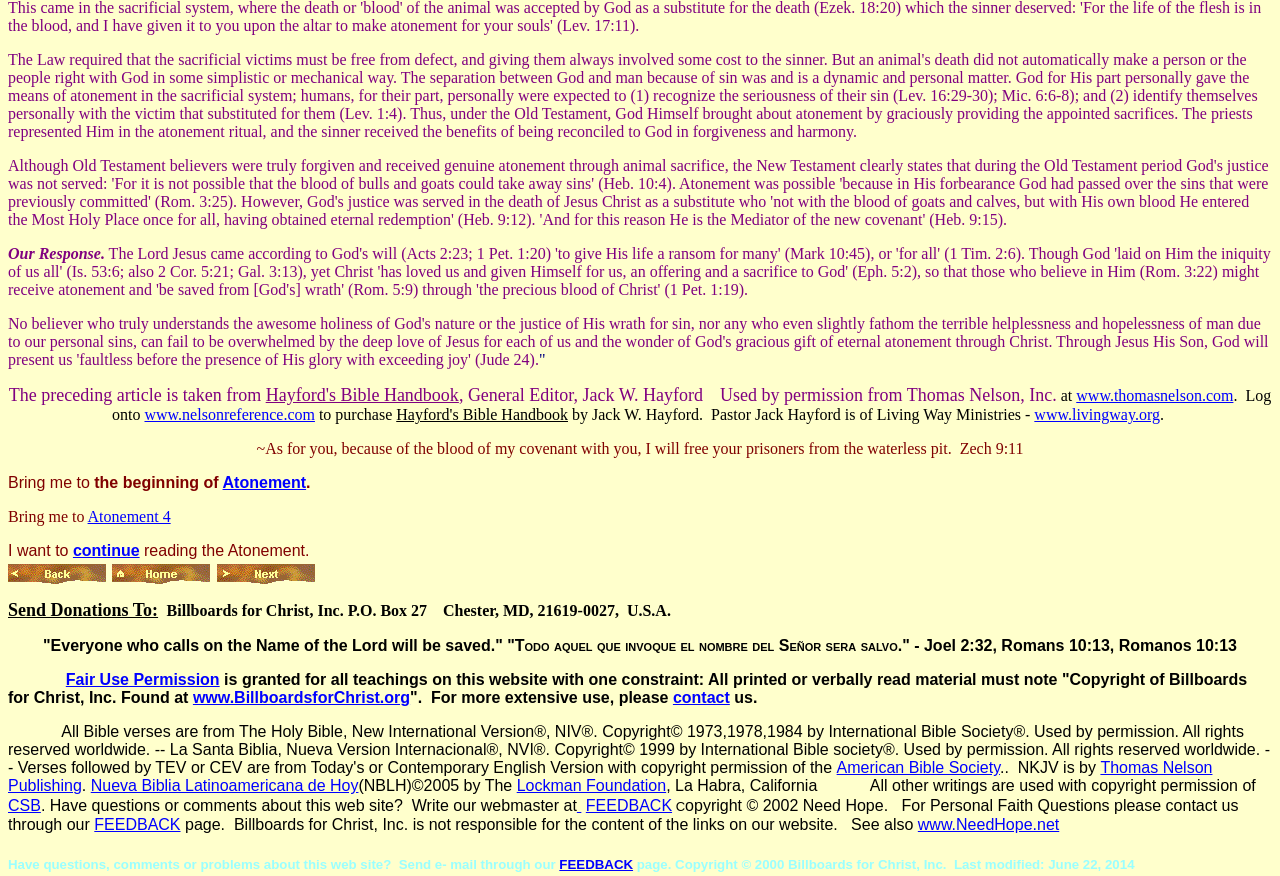Find the bounding box coordinates of the element I should click to carry out the following instruction: "Follow on Instagram".

None